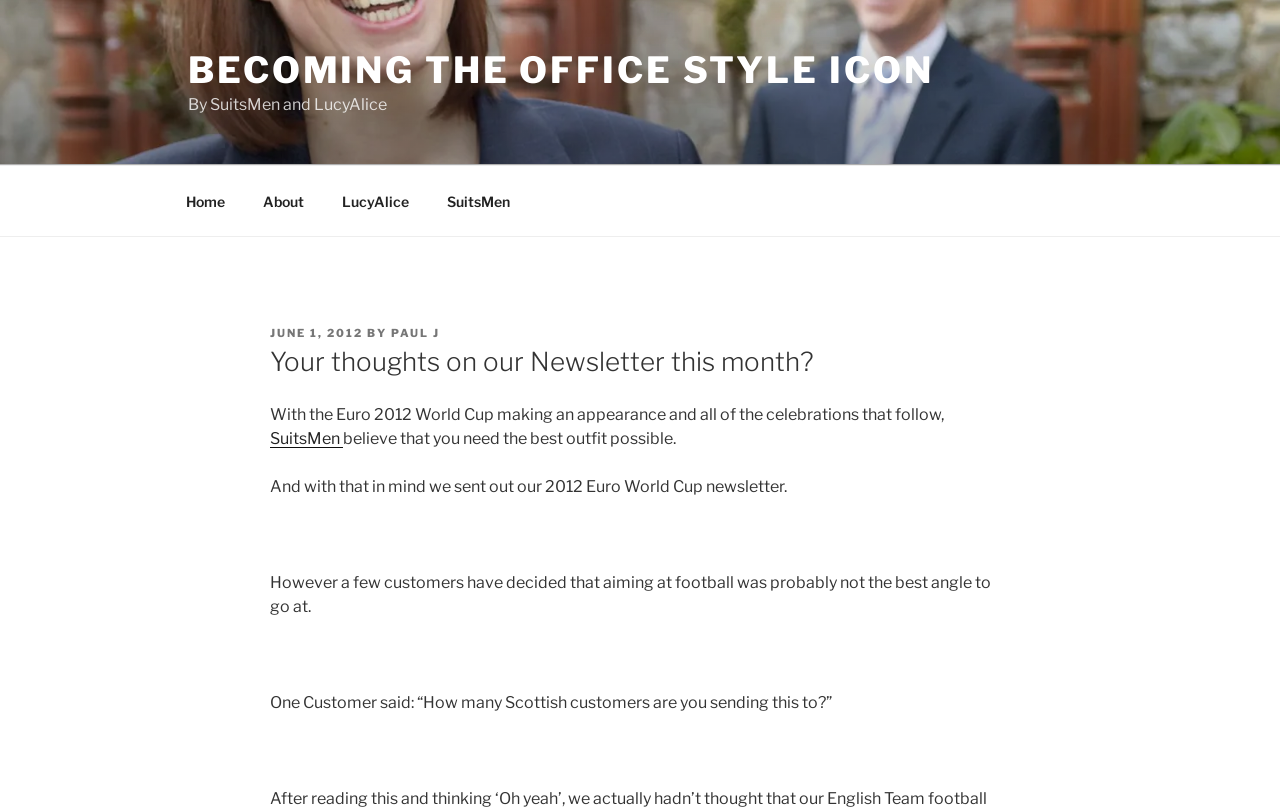Specify the bounding box coordinates for the region that must be clicked to perform the given instruction: "Read the article by Paul J".

[0.305, 0.403, 0.344, 0.42]